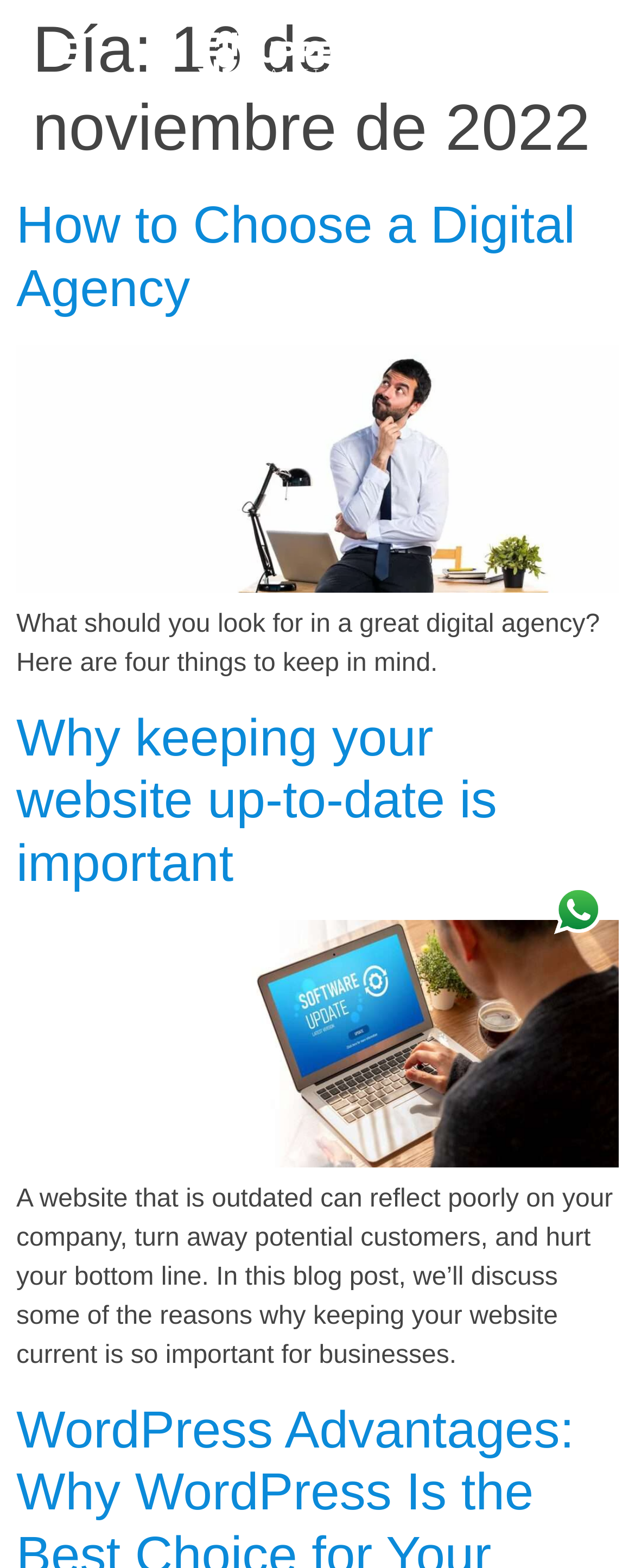Examine the screenshot and answer the question in as much detail as possible: What is the topic of the first article?

I looked at the heading element [59] heading 'How to Choose a Digital Agency' inside the first article element [34] article, so the topic of the first article is about choosing a digital agency.